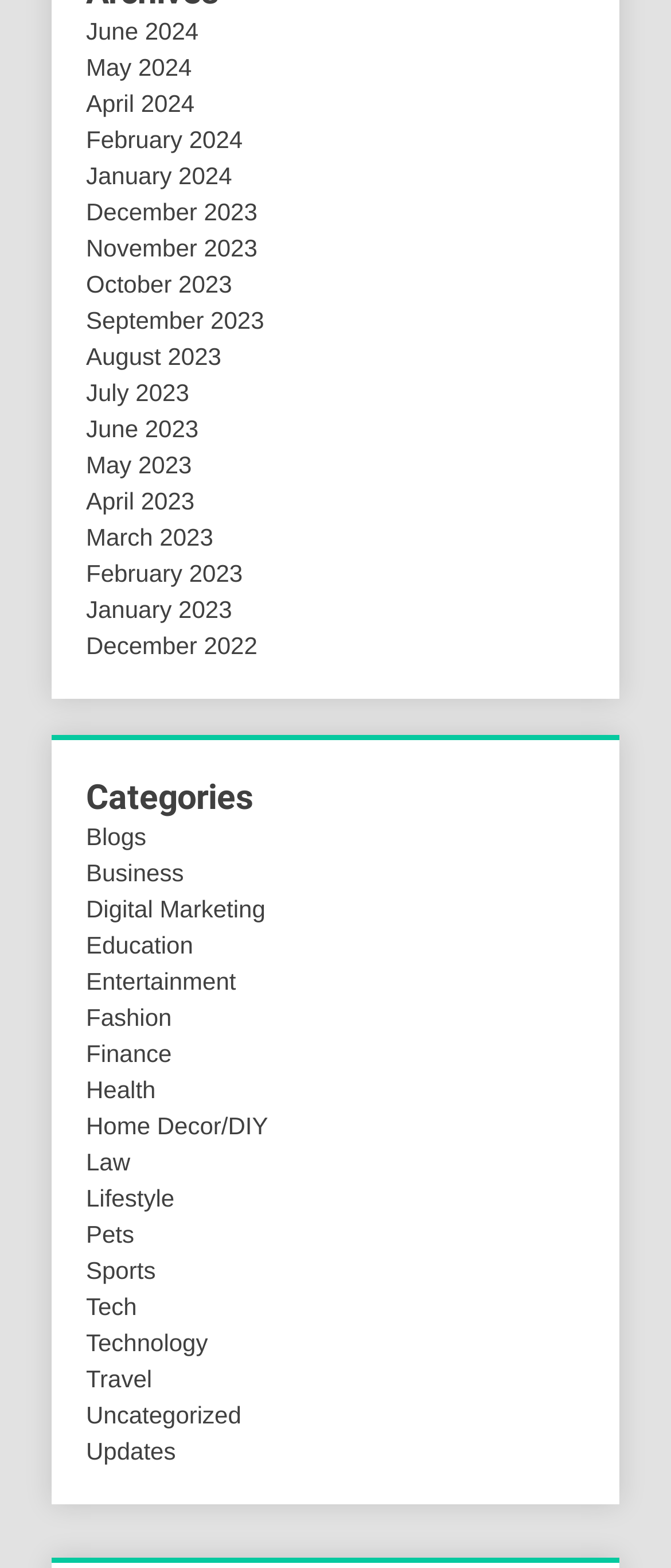Using the provided element description "Law", determine the bounding box coordinates of the UI element.

[0.128, 0.732, 0.194, 0.75]